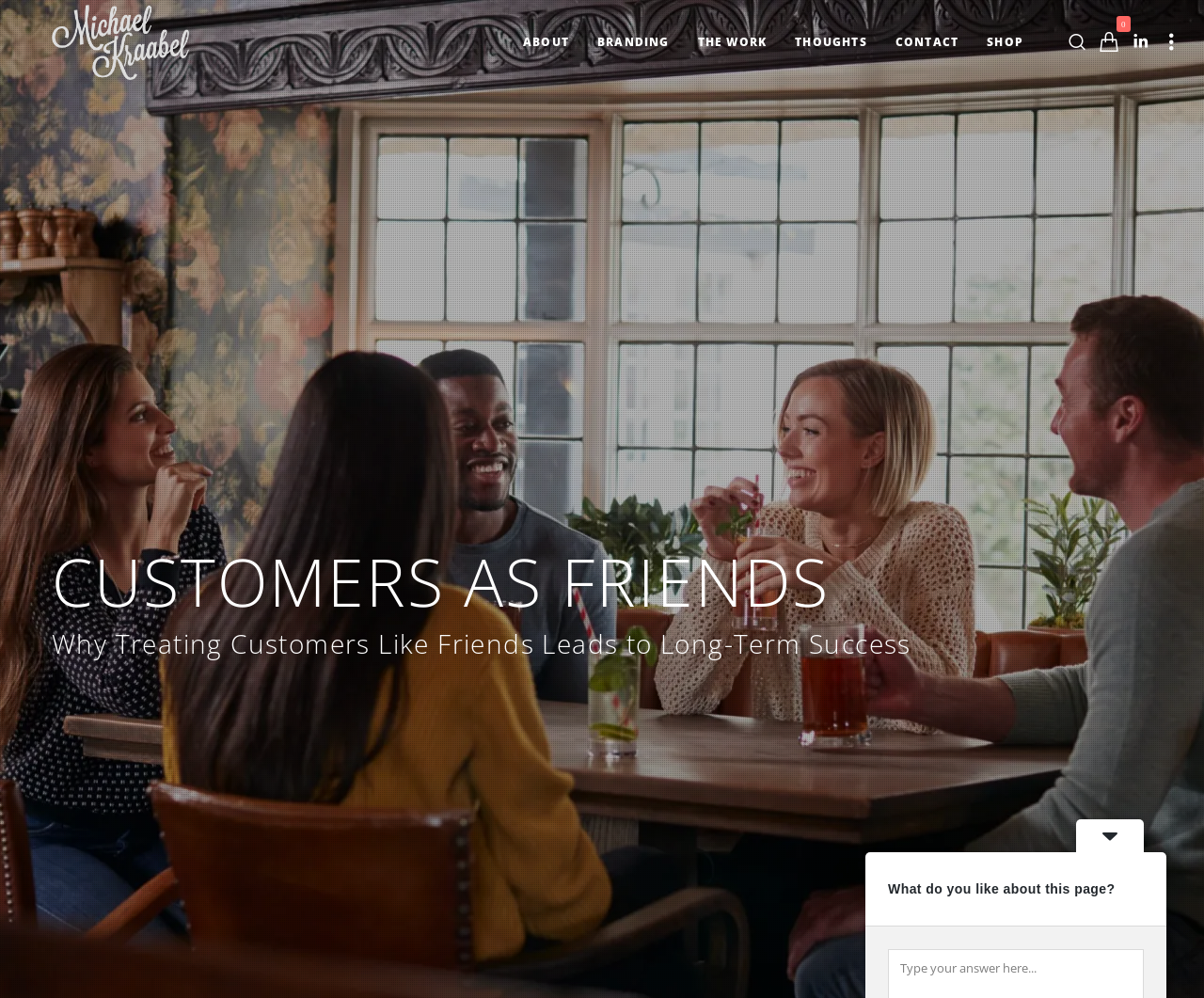What is the topic of the main content?
Based on the screenshot, give a detailed explanation to answer the question.

The main content of the webpage is about treating customers like friends, which is indicated by the heading 'CUSTOMERS AS FRIENDS' and the static text 'Why Treating Customers Like Friends Leads to Long-Term Success'.